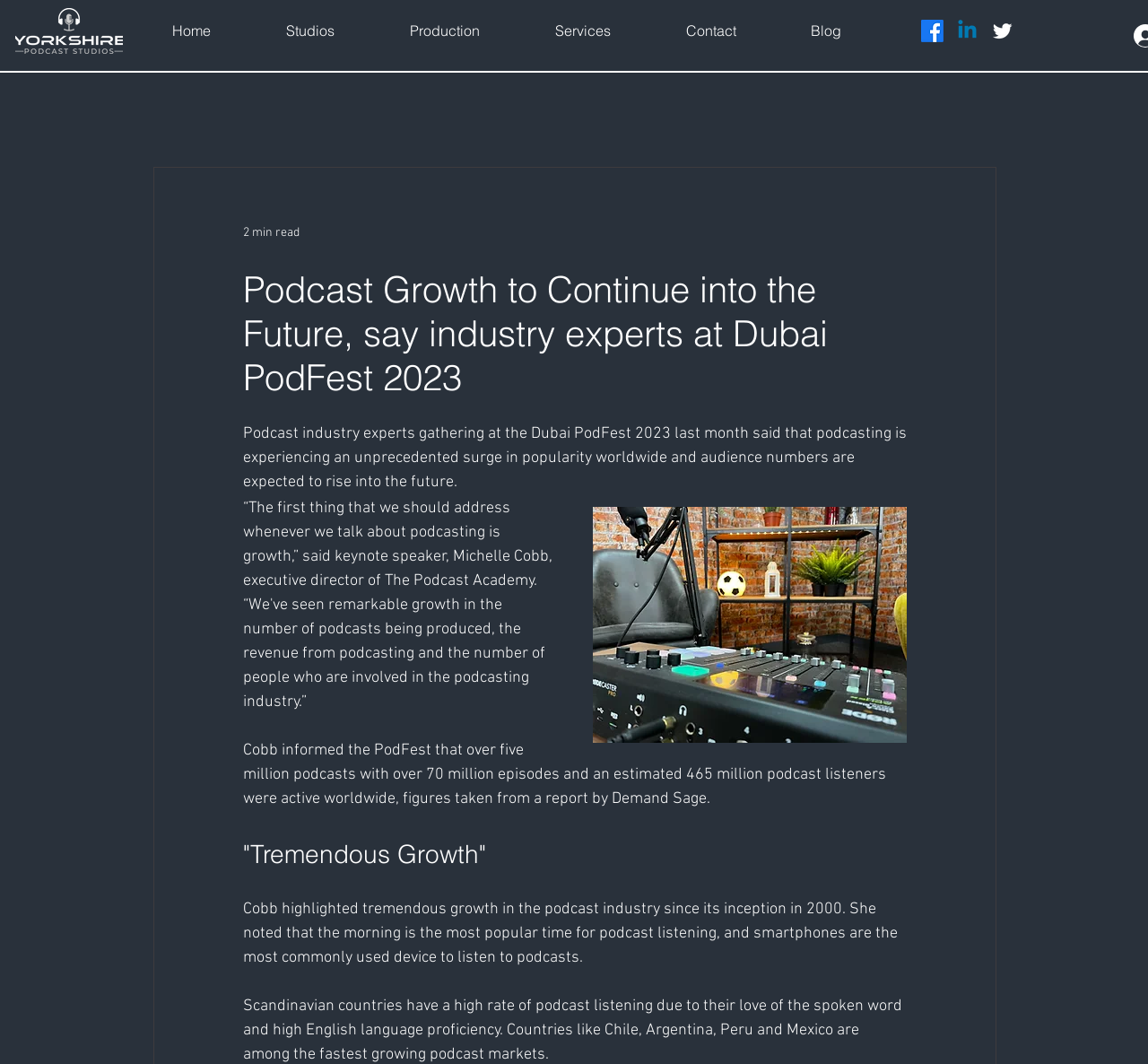Could you specify the bounding box coordinates for the clickable section to complete the following instruction: "Click the Twitter link"?

[0.863, 0.019, 0.883, 0.04]